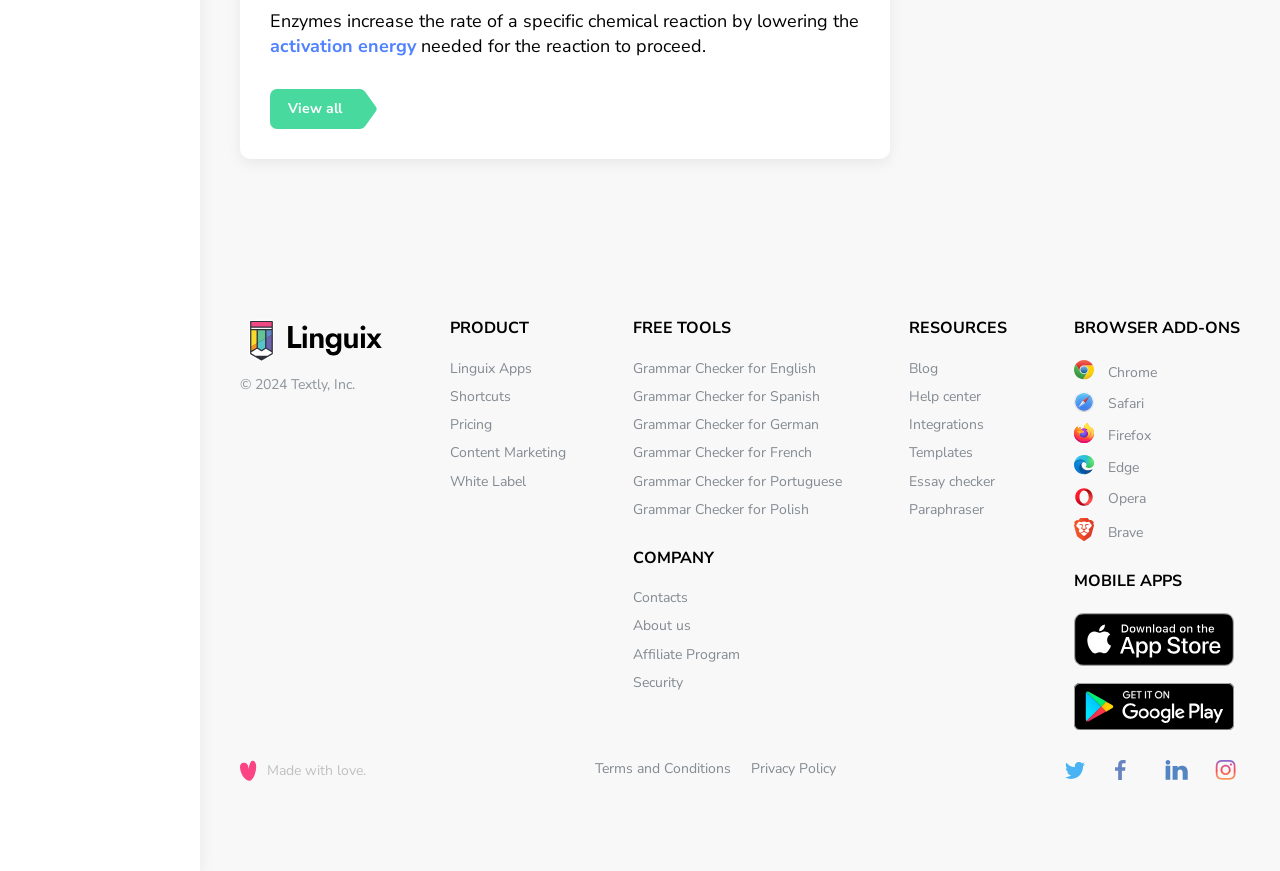Please find the bounding box coordinates for the clickable element needed to perform this instruction: "Go to Contacts".

[0.495, 0.675, 0.538, 0.697]